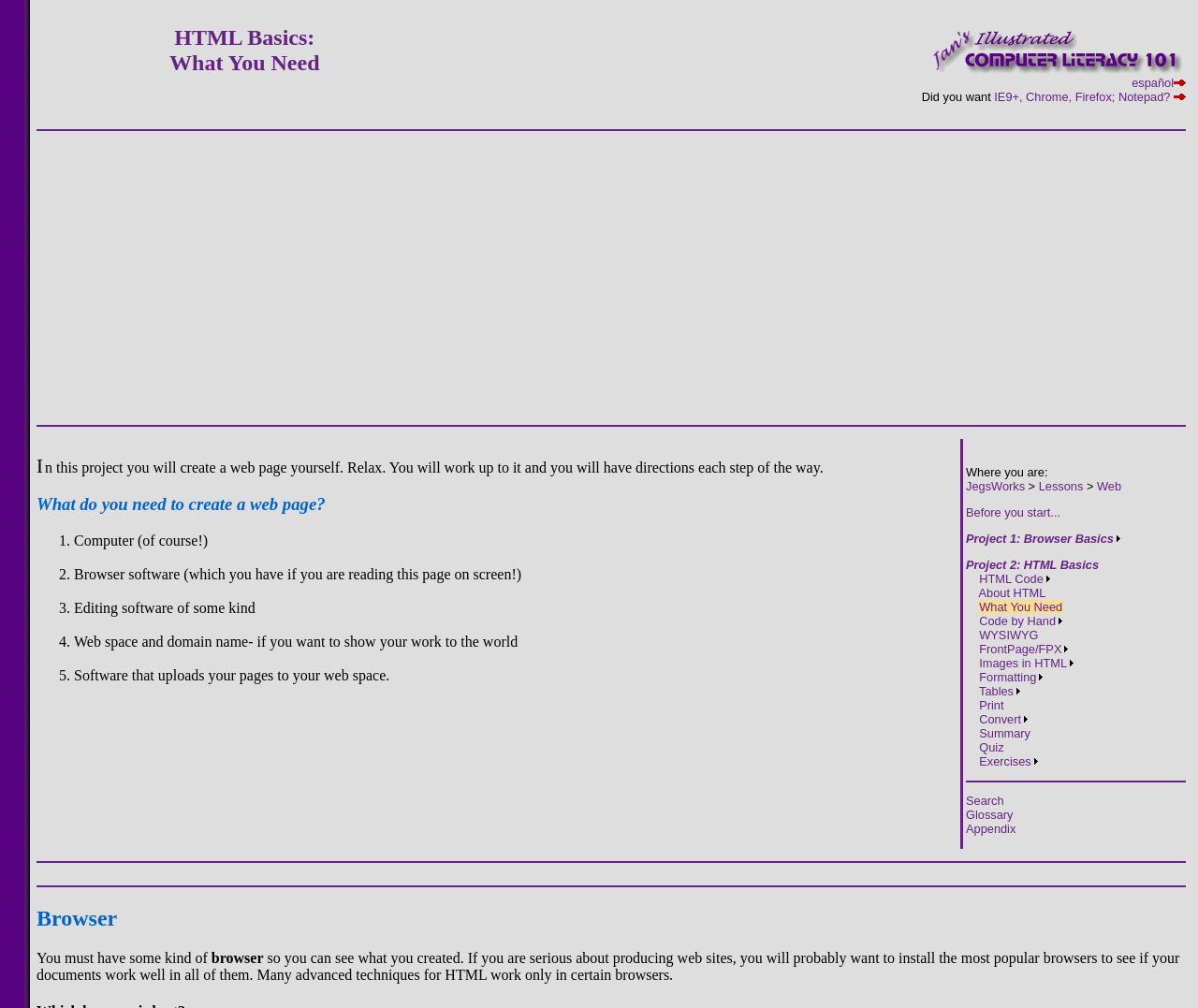For the given element description About HTML, determine the bounding box coordinates of the UI element. The coordinates should follow the format (top-left x, top-left y, bottom-right x, bottom-right y) and be within the range of 0 to 1.

[0.817, 0.581, 0.873, 0.595]